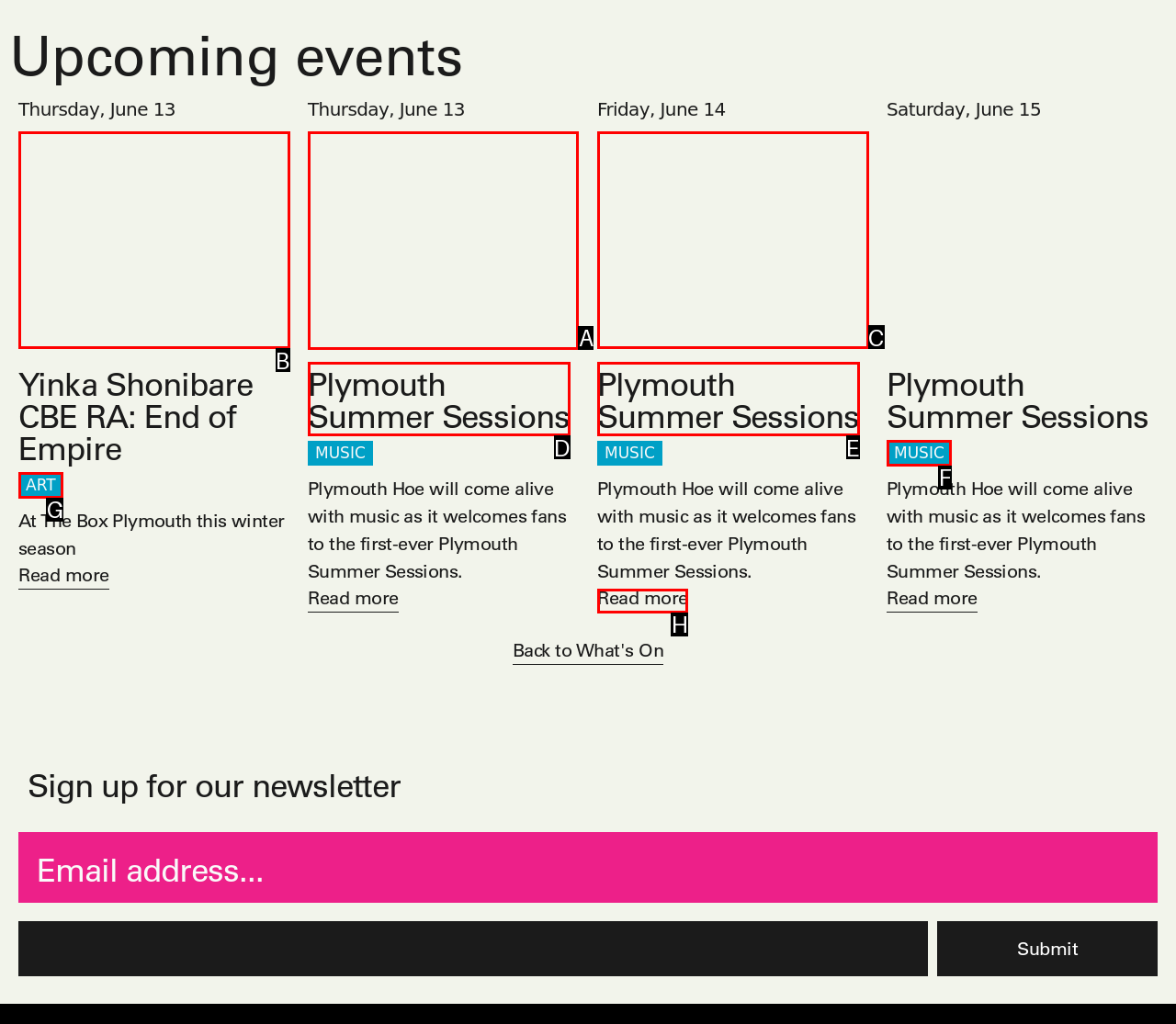Please identify the correct UI element to click for the task: View the 'Untitled (1000 × 800 px) (67)' image Respond with the letter of the appropriate option.

A